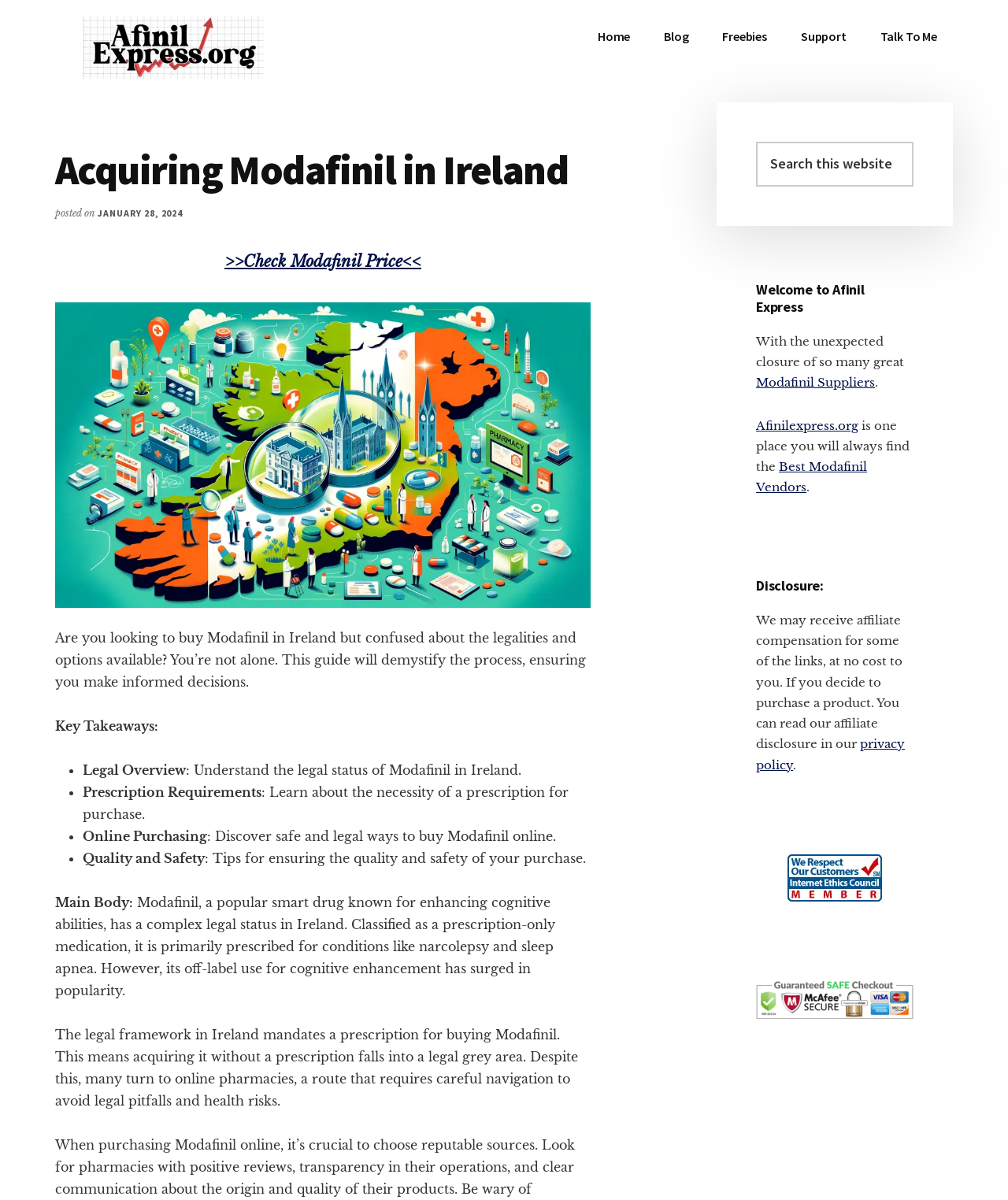Provide a single word or phrase to answer the given question: 
What is the purpose of the 'Disclosure' section?

To disclose affiliate compensation